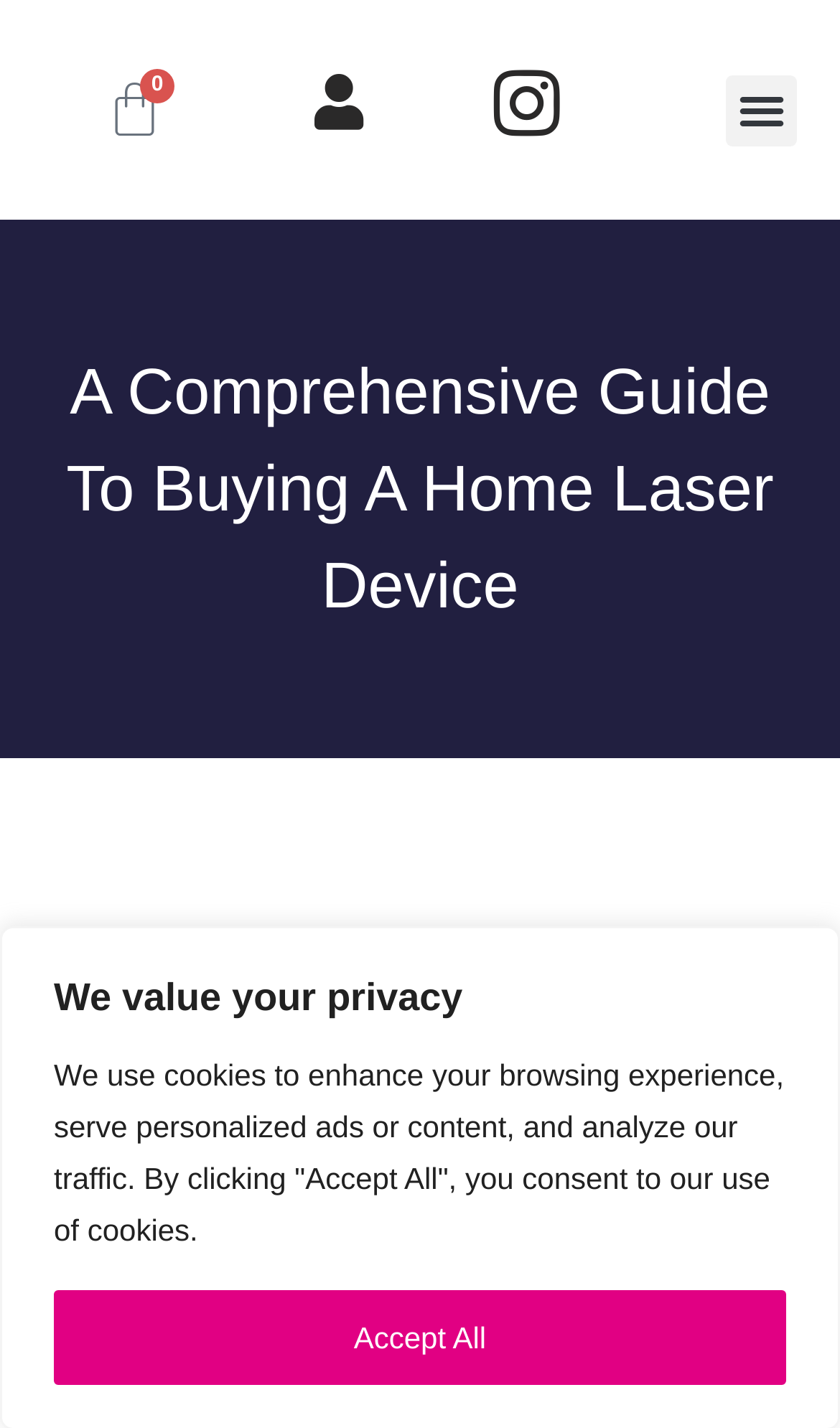Please respond to the question using a single word or phrase:
Is the cart empty?

Yes